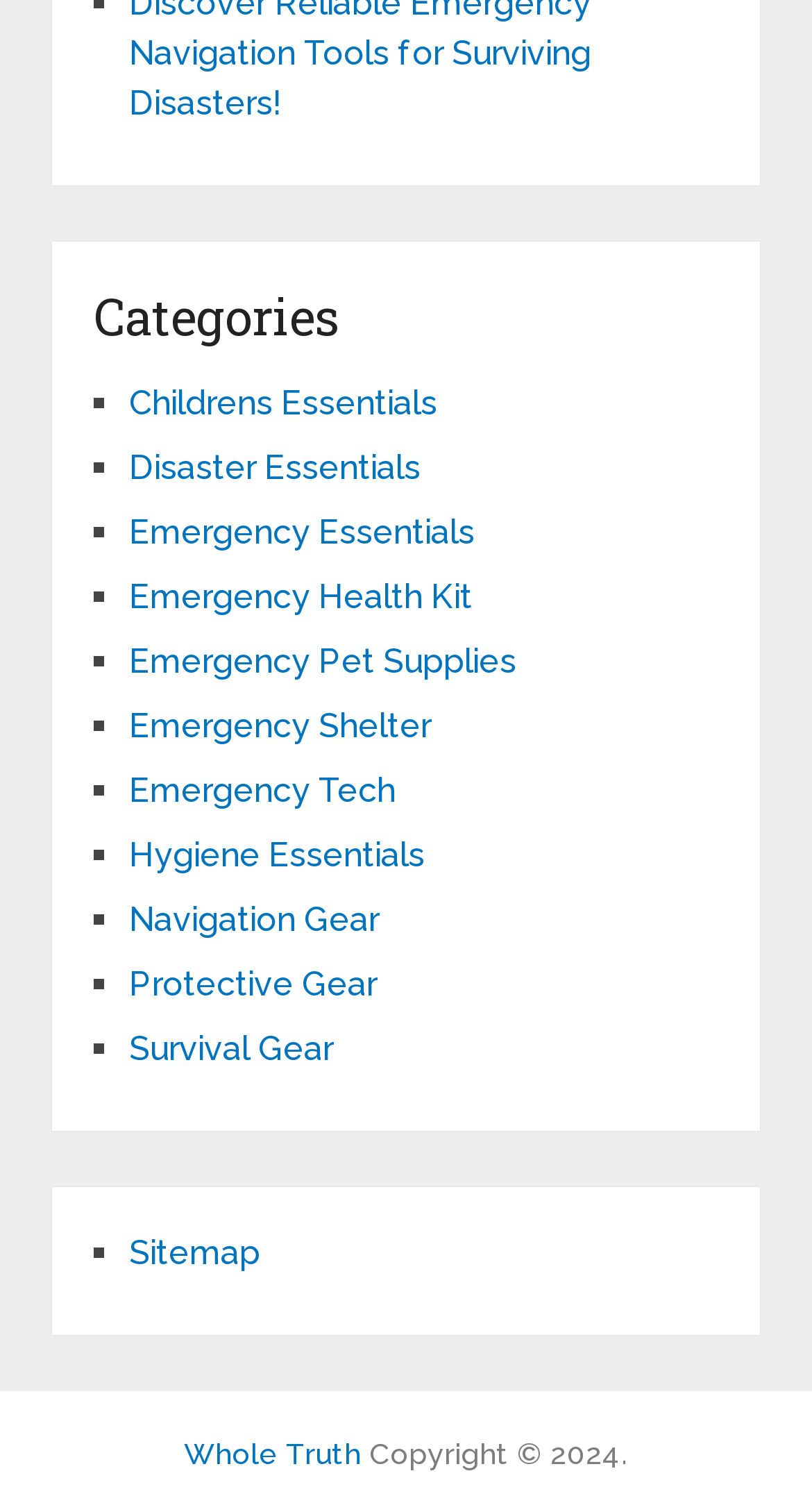Using the element description Emergency Pet Supplies, predict the bounding box coordinates for the UI element. Provide the coordinates in (top-left x, top-left y, bottom-right x, bottom-right y) format with values ranging from 0 to 1.

[0.159, 0.431, 0.636, 0.457]